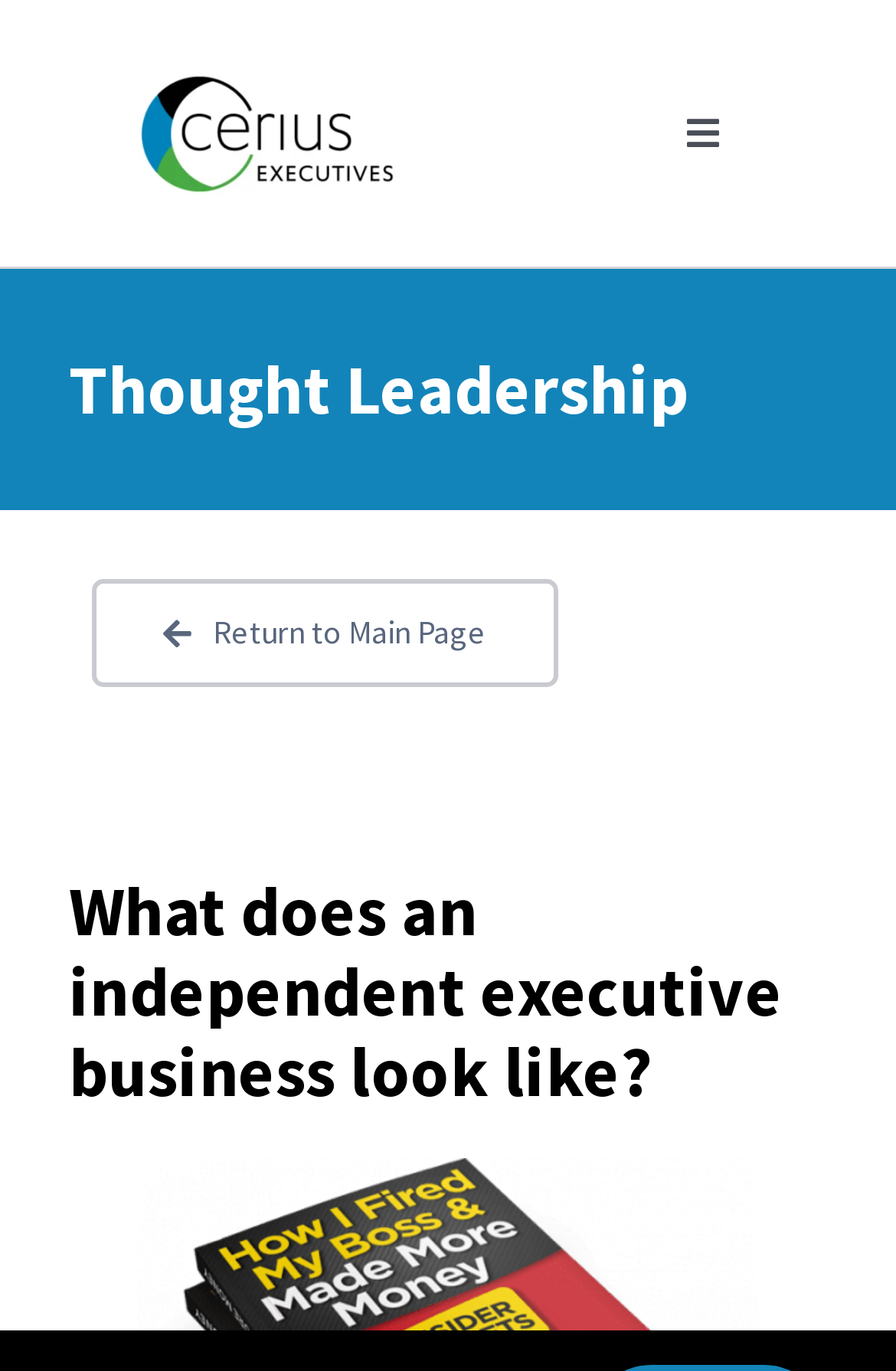Use a single word or phrase to answer the question: What is the purpose of the toggle navigation button?

To expand or collapse the menu